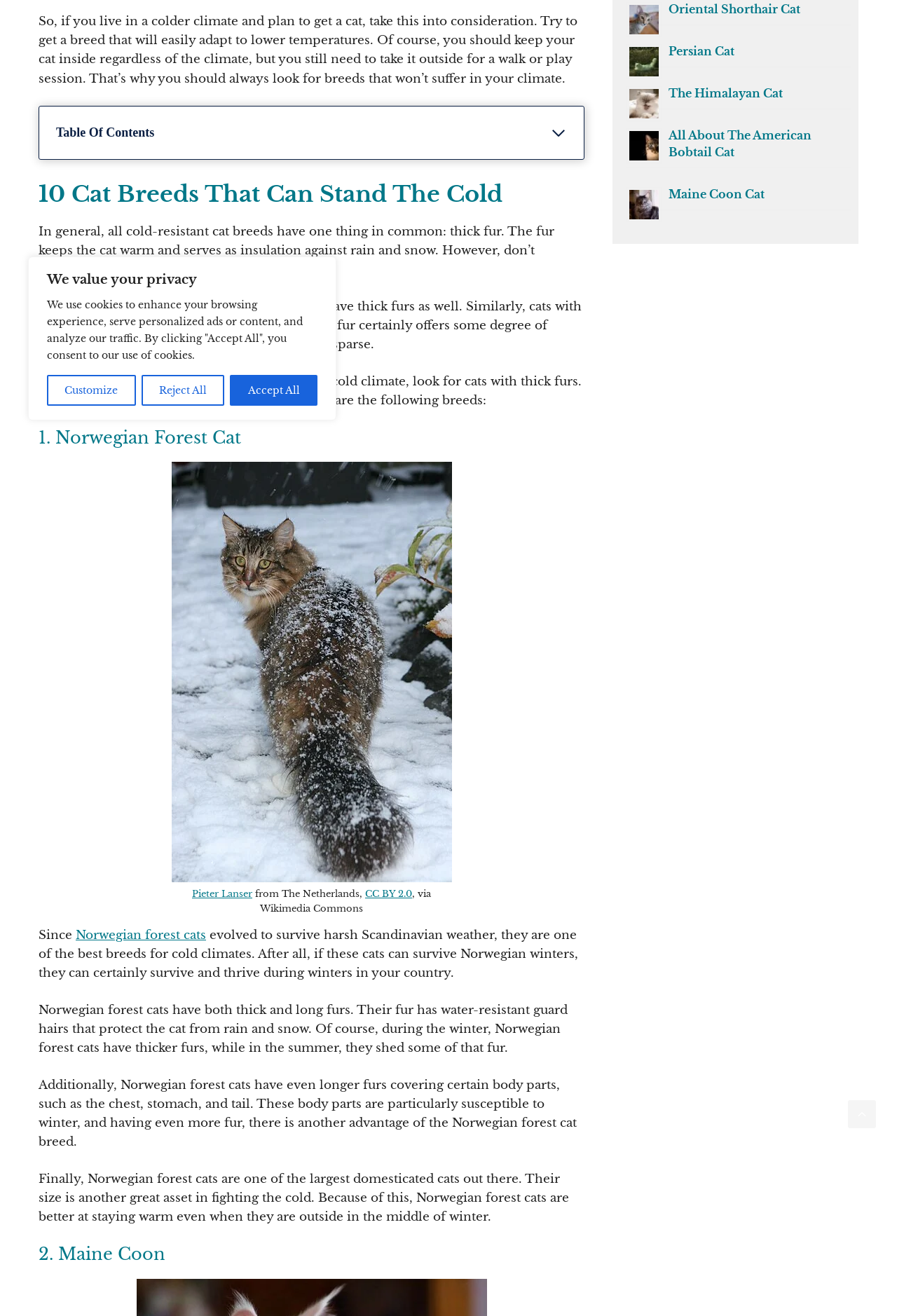Find and provide the bounding box coordinates for the UI element described here: "8. Ragdoll". The coordinates should be given as four float numbers between 0 and 1: [left, top, right, bottom].

[0.084, 0.26, 0.151, 0.271]